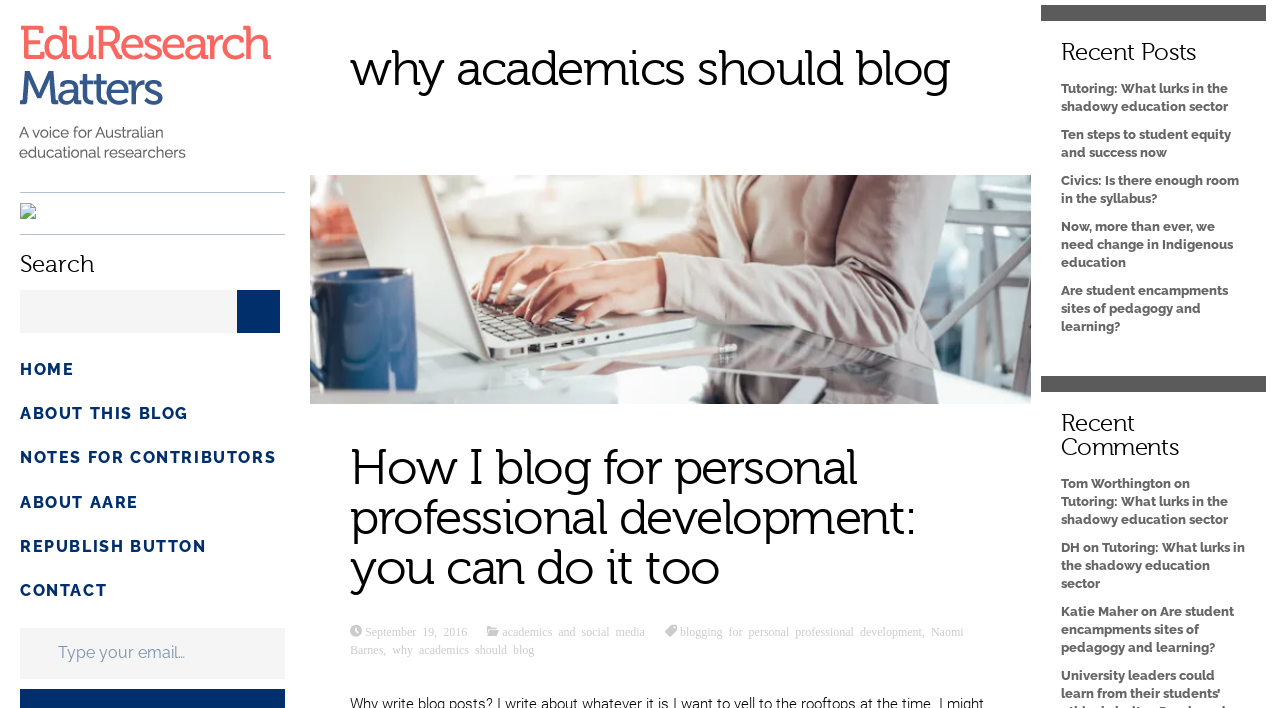Specify the bounding box coordinates of the element's region that should be clicked to achieve the following instruction: "Search for a topic". The bounding box coordinates consist of four float numbers between 0 and 1, in the format [left, top, right, bottom].

[0.016, 0.41, 0.219, 0.47]